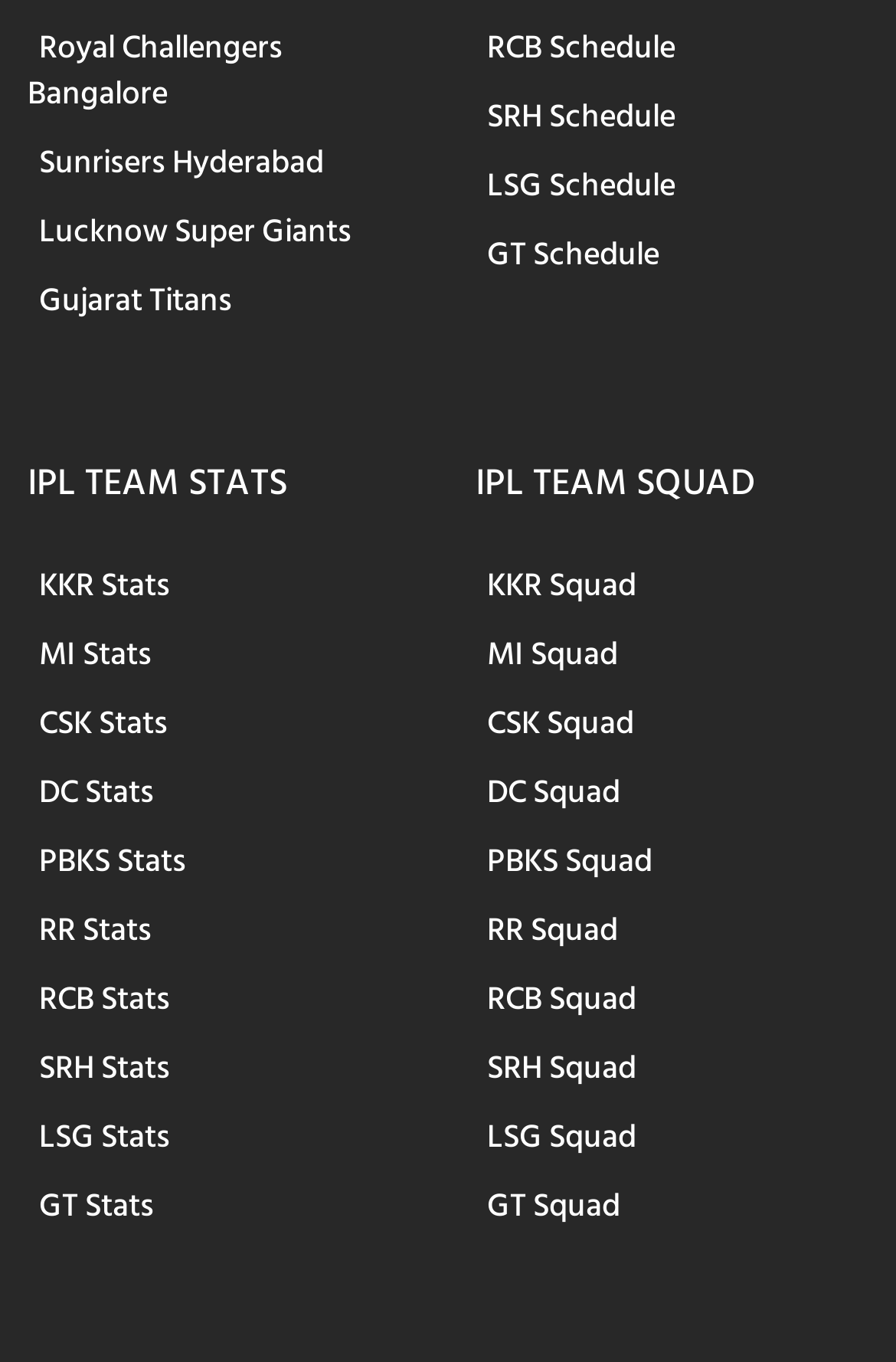Please identify the bounding box coordinates of the element that needs to be clicked to perform the following instruction: "Check Gujarat Titans schedule".

[0.531, 0.159, 0.749, 0.214]